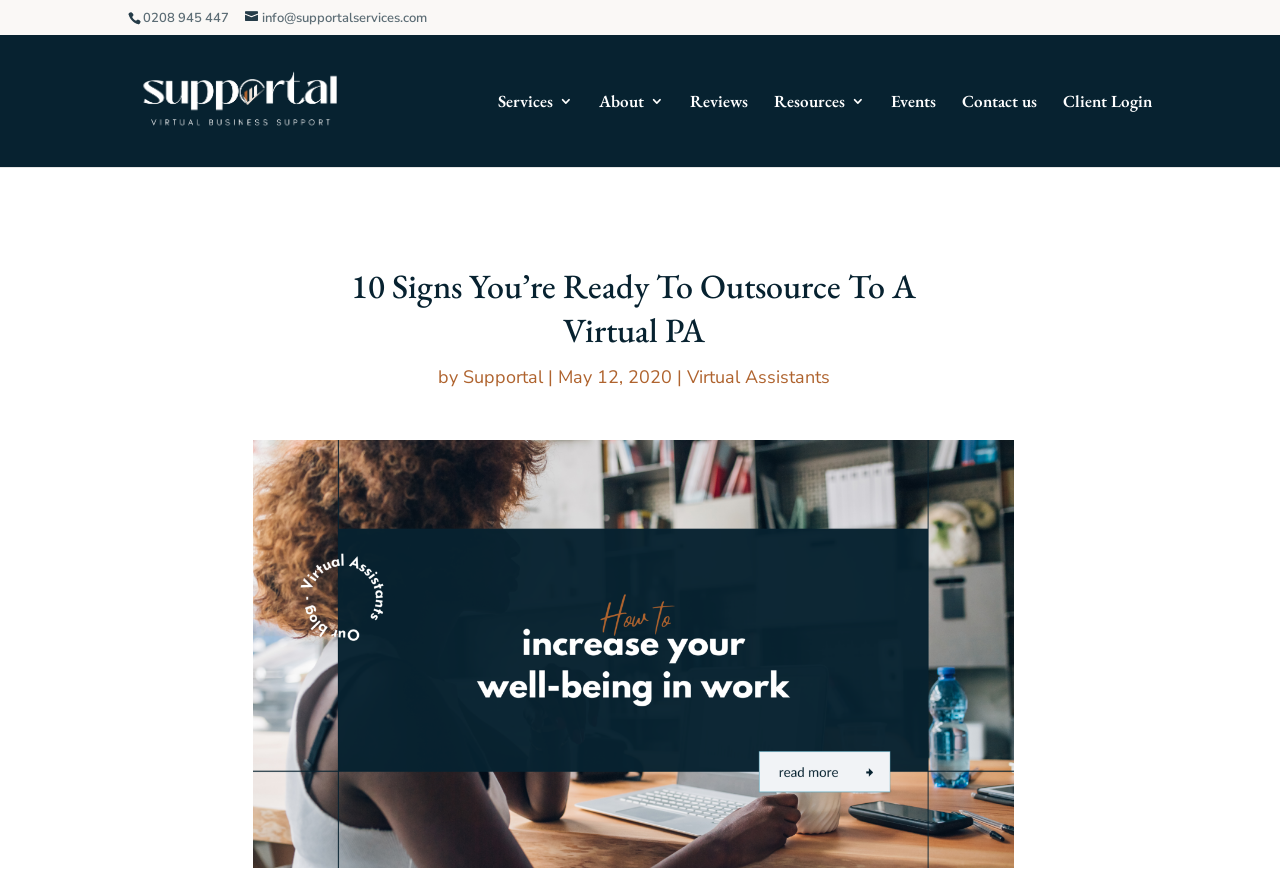What is the phone number on the top left?
Refer to the image and answer the question using a single word or phrase.

0208 945 447